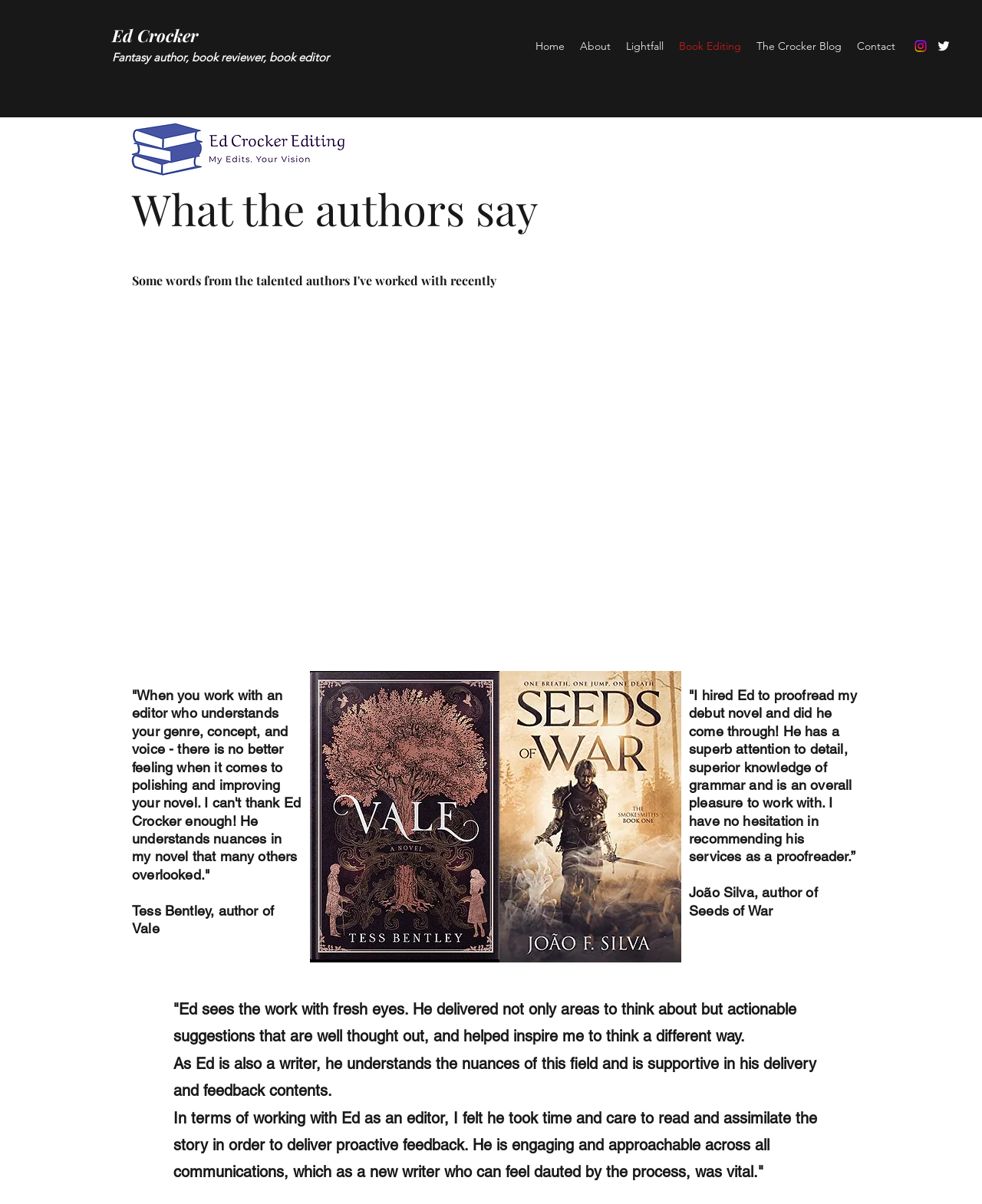Find the bounding box coordinates for the area you need to click to carry out the instruction: "Read more about 'Book Editing'". The coordinates should be four float numbers between 0 and 1, indicated as [left, top, right, bottom].

[0.684, 0.029, 0.762, 0.048]